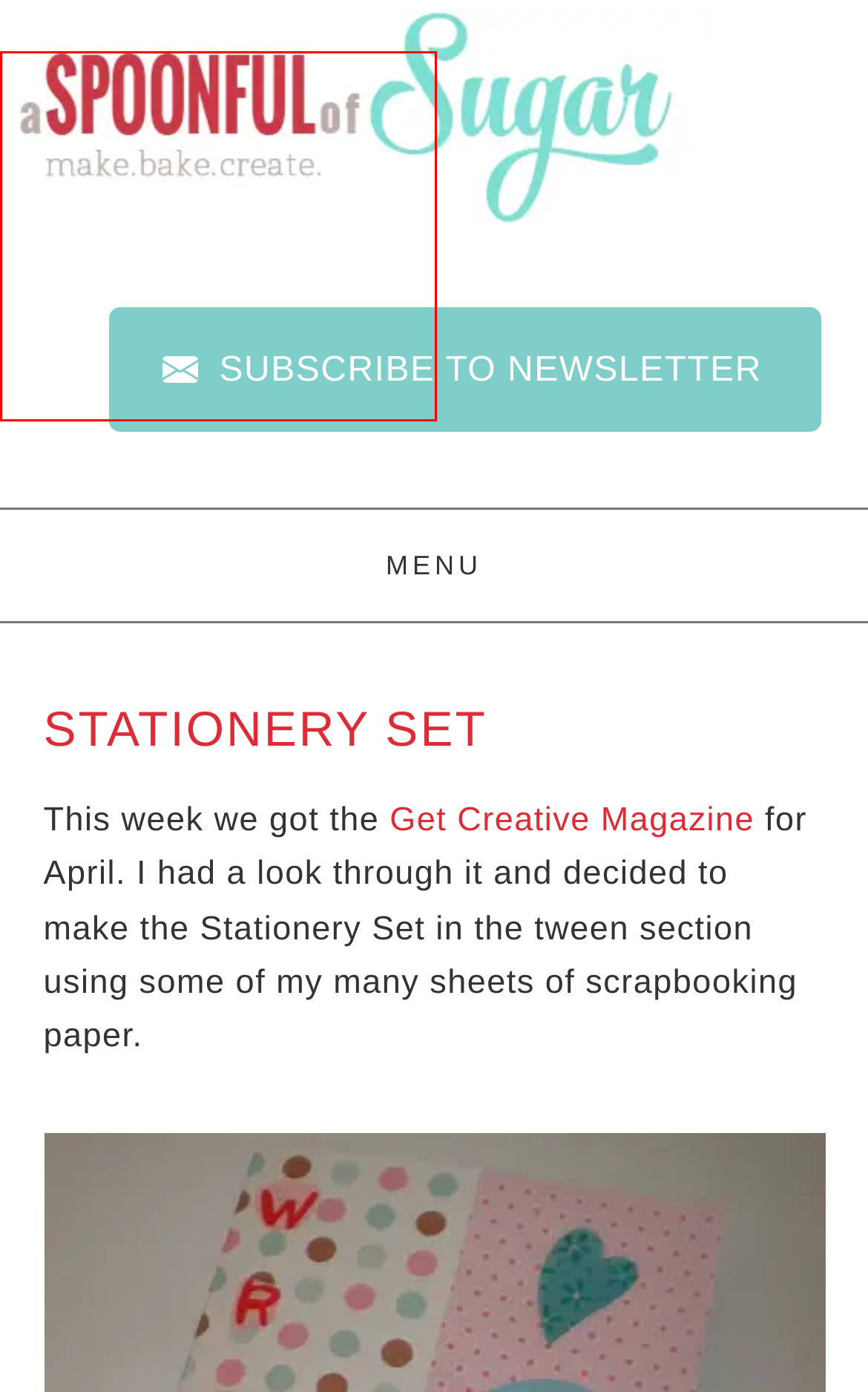You have been given a screenshot of a webpage, where a red bounding box surrounds a UI element. Identify the best matching webpage description for the page that loads after the element in the bounding box is clicked. Options include:
A. Travel Sewing Kit Pattern - A Spoonful of Sugar
B. Spotlight Australia | Shop Fabric, Craft, Home + More!
C. Lemon Pound Cake - A Spoonful of Sugar
D. Folded Star Mat - A Spoonful of Sugar
E. The Domestic Goddess Rides Again - A Spoonful of Sugar
F. A Spoonful of Sugar - Make. Bake. Create.
G. Business Card Wallet - A Spoonful of Sugar
H. Retro Drawstring Bag - A Spoonful of Sugar

F